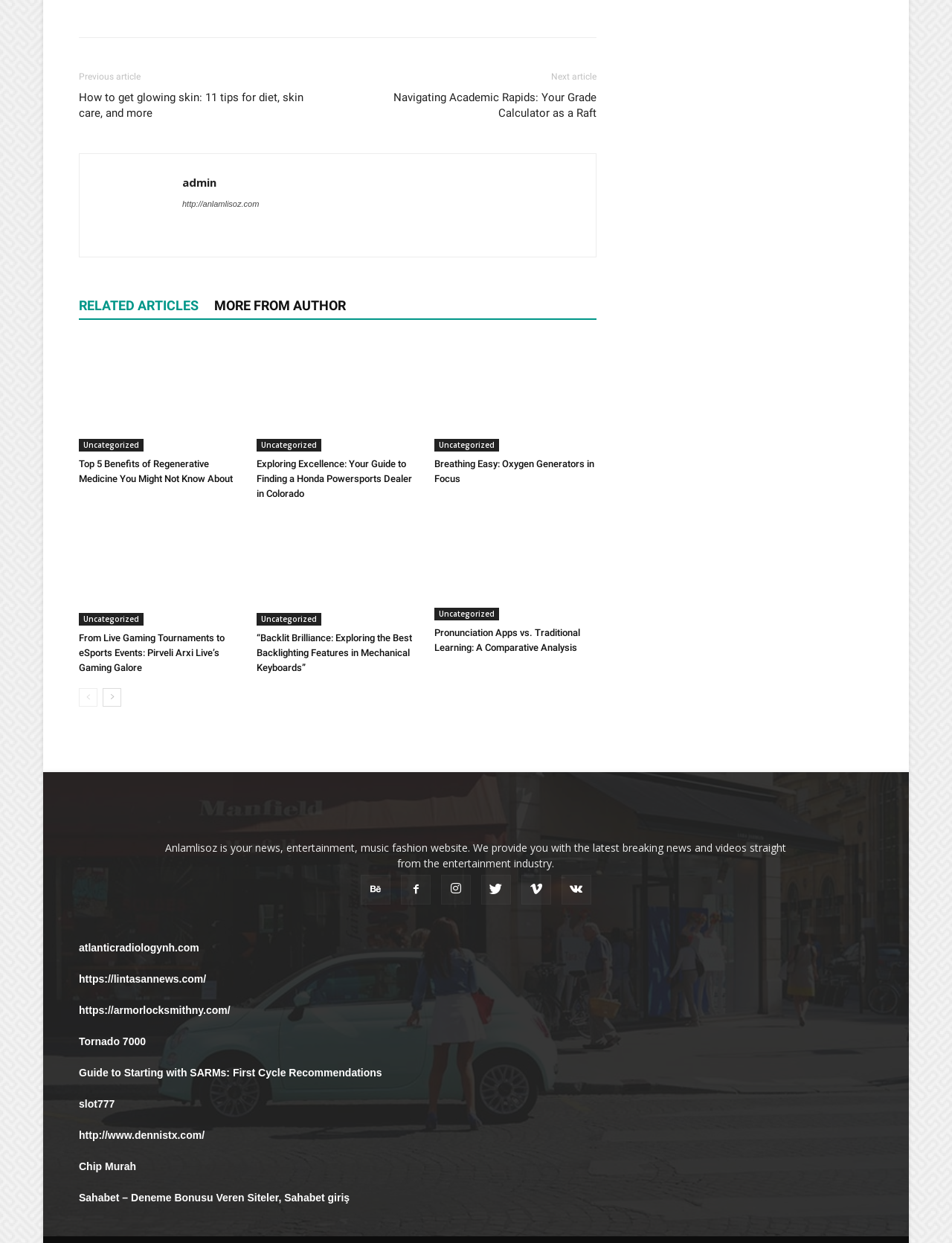Find the bounding box coordinates of the element's region that should be clicked in order to follow the given instruction: "Click on the '' icon". The coordinates should consist of four float numbers between 0 and 1, i.e., [left, top, right, bottom].

[0.083, 0.66, 0.102, 0.675]